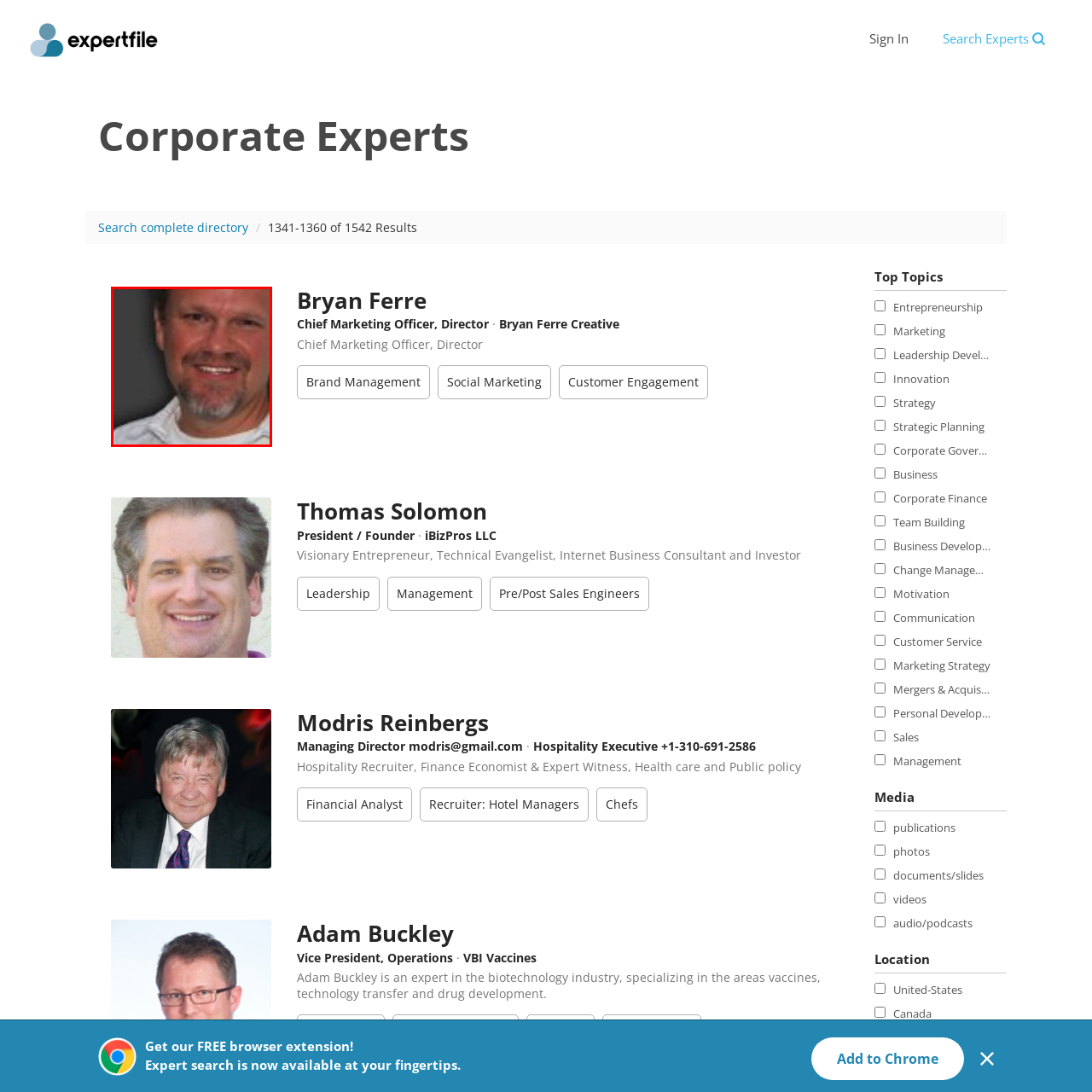Inspect the area marked by the red box and provide a short answer to the question: What is the background color of the image?

Dark